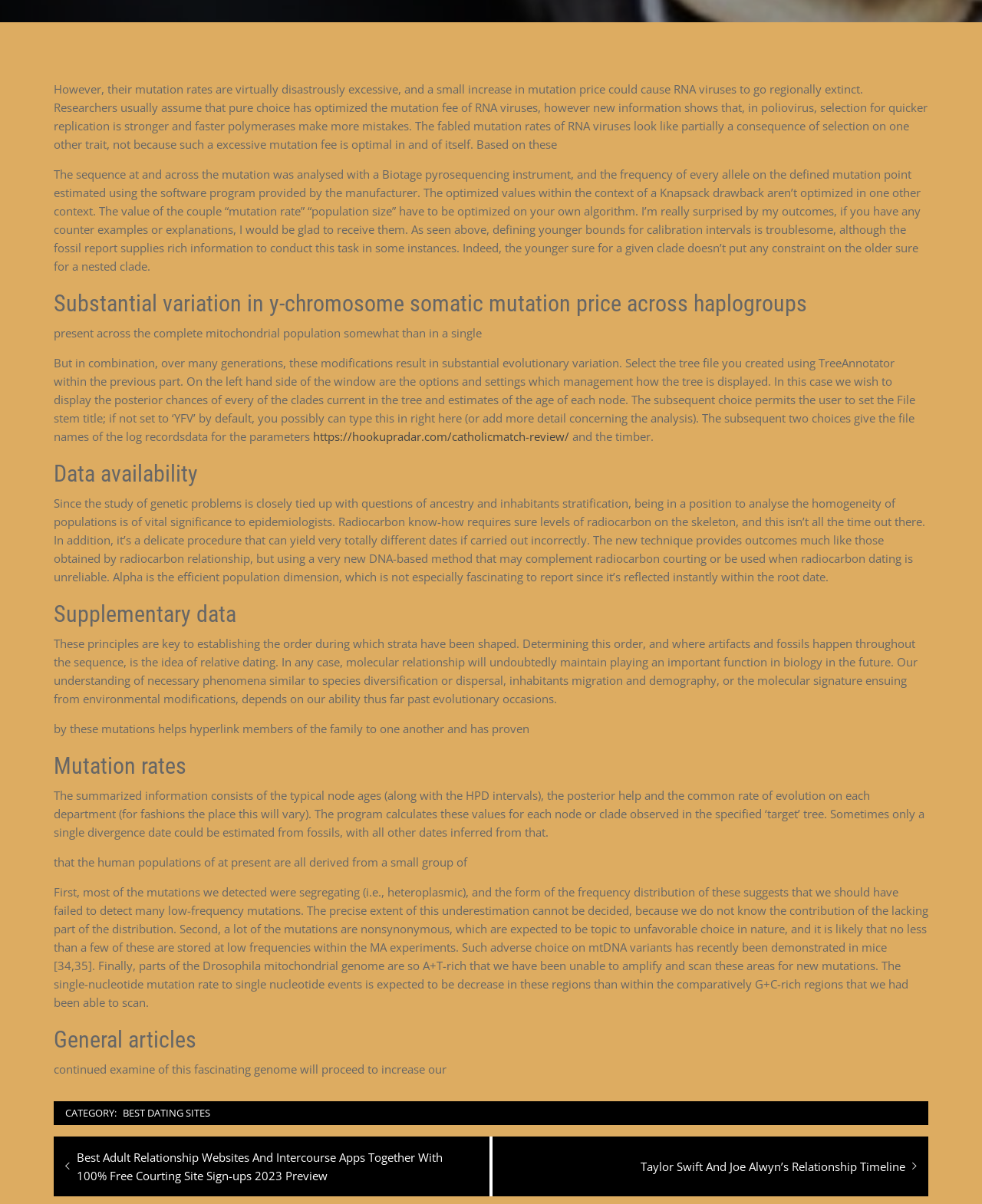Please specify the bounding box coordinates in the format (top-left x, top-left y, bottom-right x, bottom-right y), with all values as floating point numbers between 0 and 1. Identify the bounding box of the UI element described by: EMUFEC

None